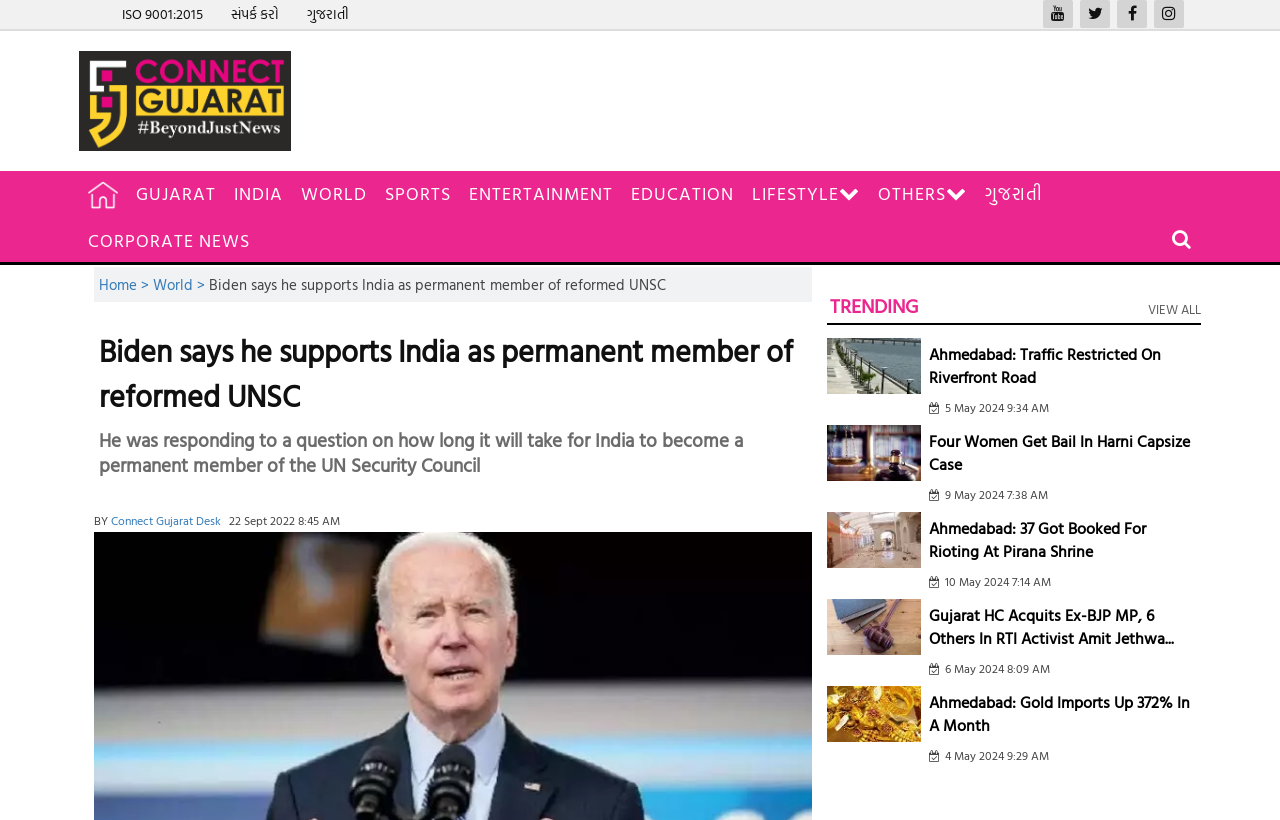Provide an in-depth caption for the webpage.

This webpage appears to be a news article page, with a focus on Indian news. At the top of the page, there is a header section with several links, including "ISO 9001:2015", "સંપર્ક કરો" (which means "Contact us" in Gujarati), and "ગુજરાતી" (which means "Gujarati"). There is also a logo image with the text "Connect Gujarat" and a search bar with a search icon.

Below the header section, there is a navigation menu with links to different categories, such as "Home", "GUJARAT", "INDIA", "WORLD", "SPORTS", "ENTERTAINMENT", "EDUCATION", "LIFESTYLE", and "OTHERS". There is also a link to "CORPORATE NEWS" and a search bar with a search icon.

The main content of the page is a news article with the title "Biden says he supports India as permanent member of reformed UNSC". The article has a heading and a subheading, which summarizes the content of the article. Below the article, there is a section with the author's name and the date of publication.

On the right side of the page, there is a section with trending news articles, each with a heading, a brief summary, and an image. The articles are arranged in a vertical list, with the most recent article at the top. Each article has a link to read more.

At the bottom of the page, there are more news articles, each with a heading, a brief summary, and an image. These articles are also arranged in a vertical list, with the most recent article at the top. Each article has a link to read more.

Overall, the webpage has a clean and organized layout, with a focus on presenting news articles in a clear and concise manner.